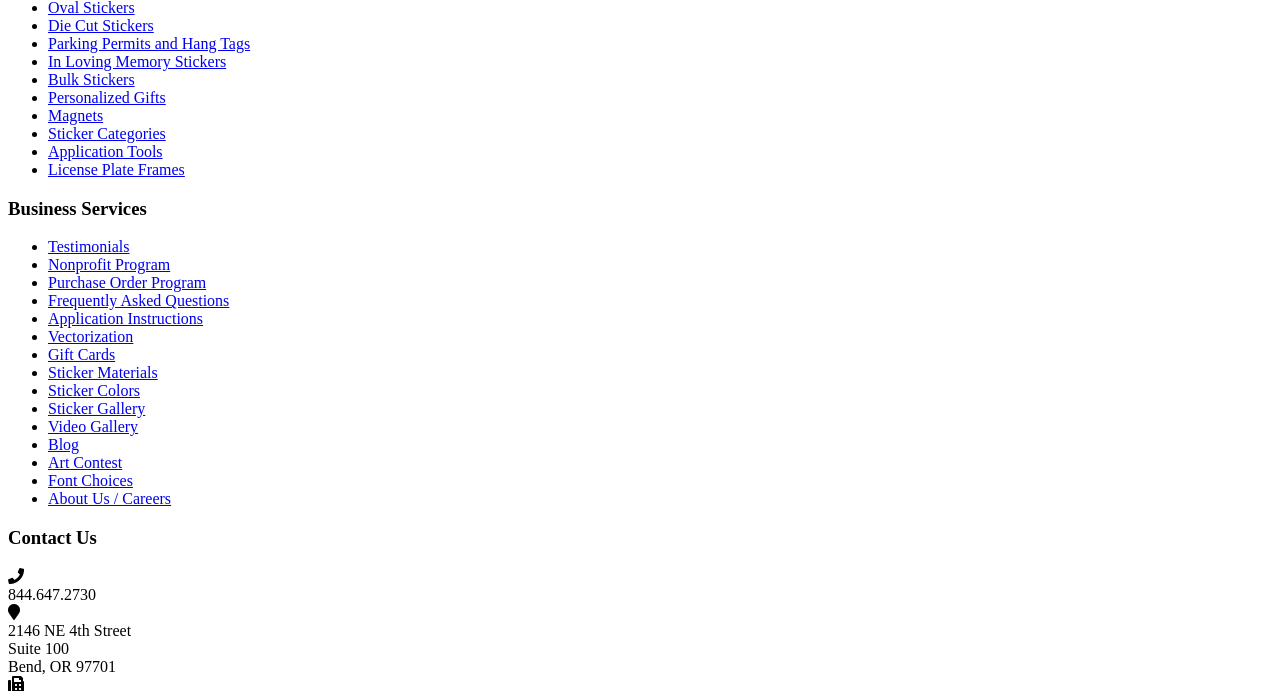From the webpage screenshot, predict the bounding box of the UI element that matches this description: "Sticker Gallery".

[0.038, 0.579, 0.114, 0.604]